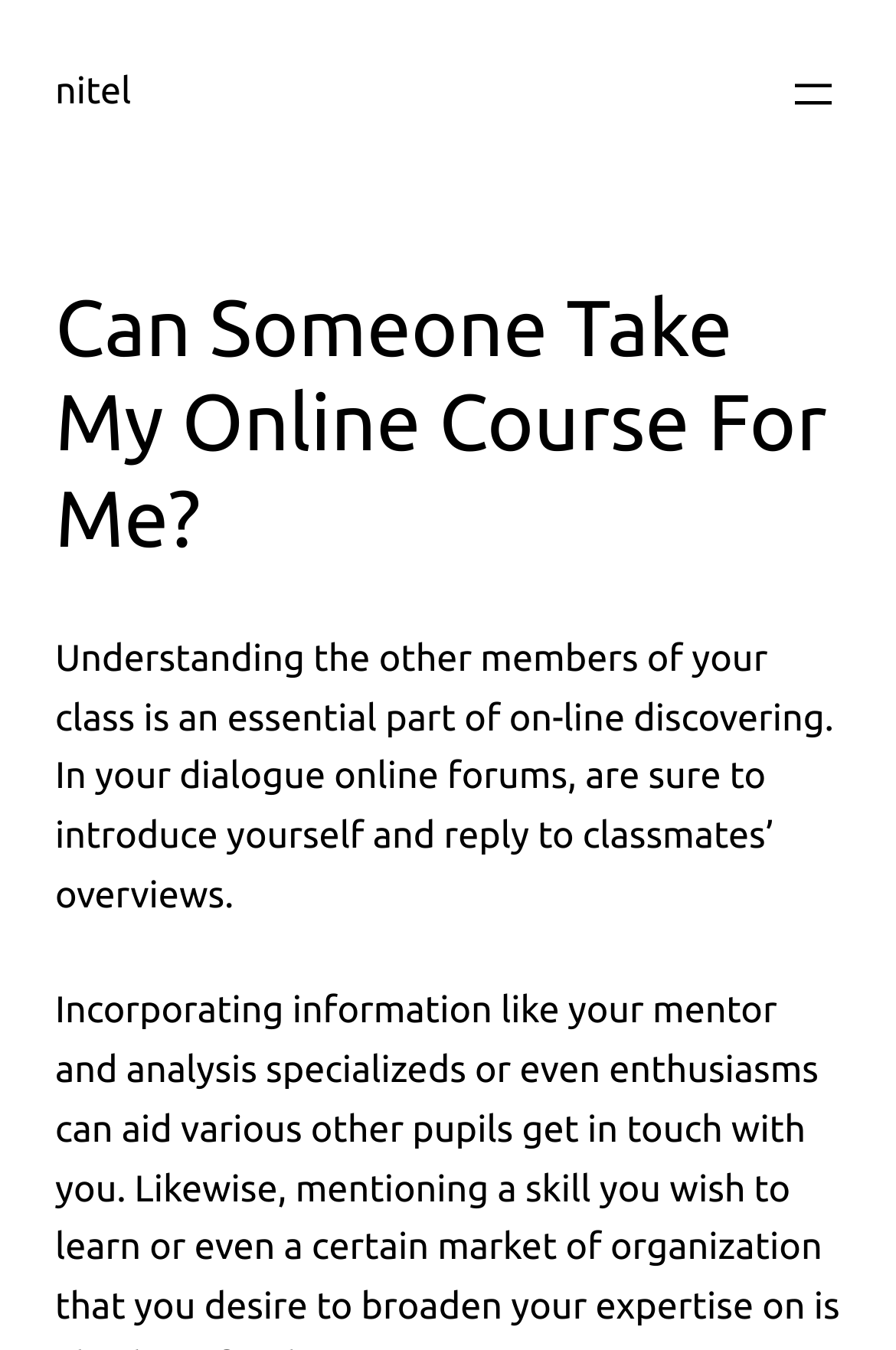Extract the bounding box coordinates of the UI element described by: "9". The coordinates should include four float numbers ranging from 0 to 1, e.g., [left, top, right, bottom].

None